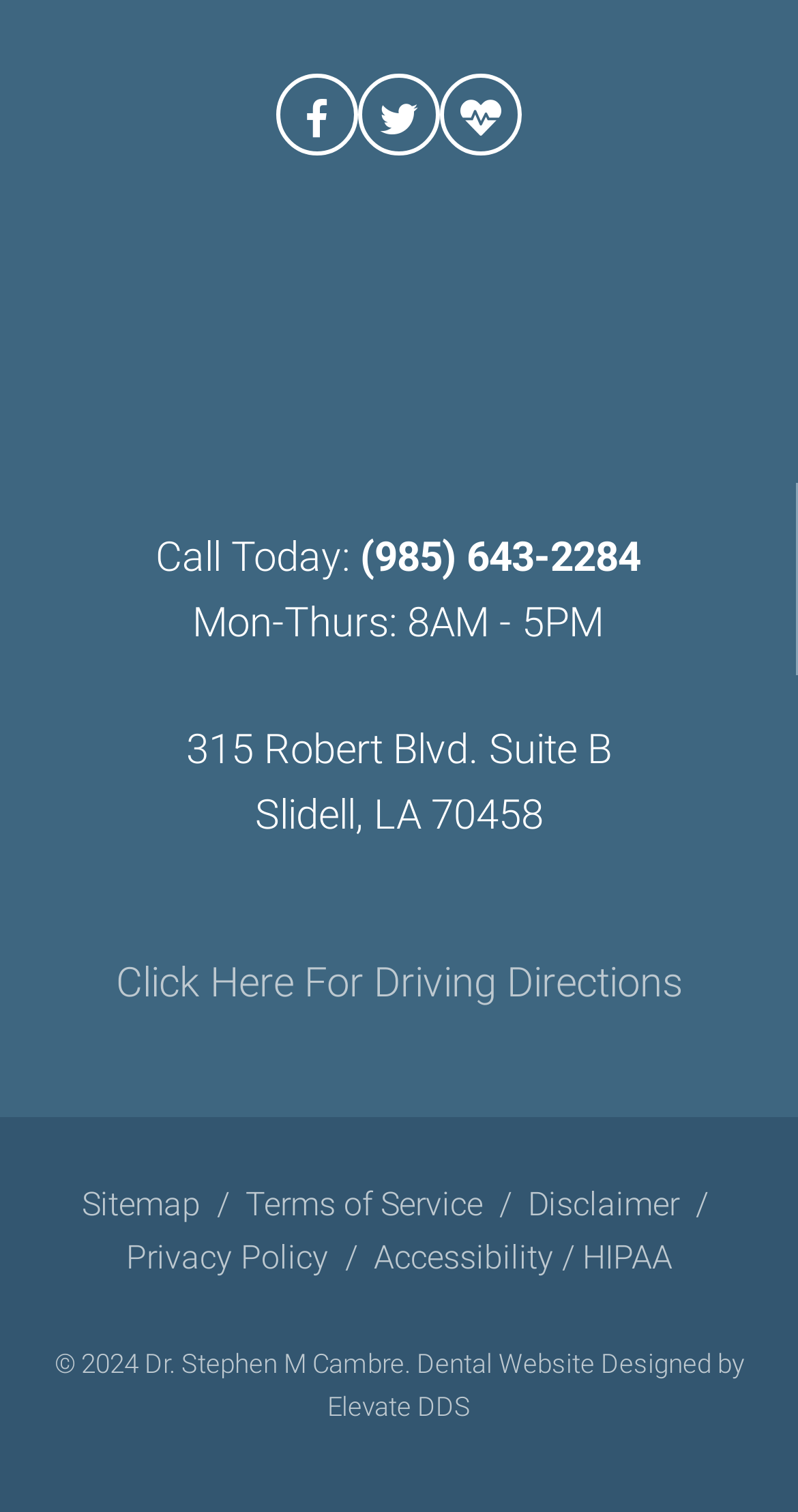What is the phone number to call for an appointment?
Please respond to the question with as much detail as possible.

I found the phone number by looking at the section that says 'Call Today:' and then finding the link with the phone number next to it.